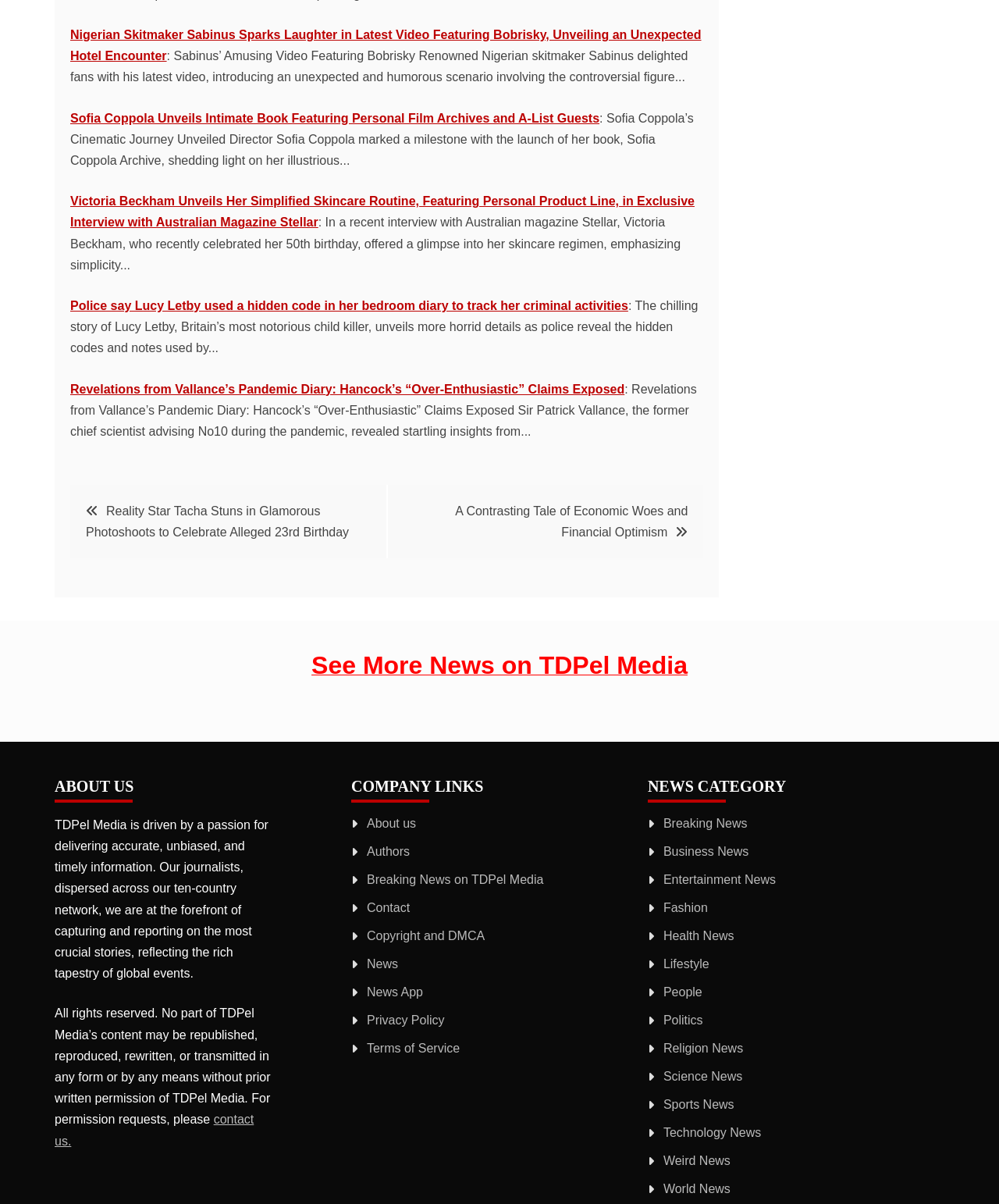Please determine the bounding box coordinates of the clickable area required to carry out the following instruction: "Navigate to the next page". The coordinates must be four float numbers between 0 and 1, represented as [left, top, right, bottom].

[0.07, 0.403, 0.704, 0.464]